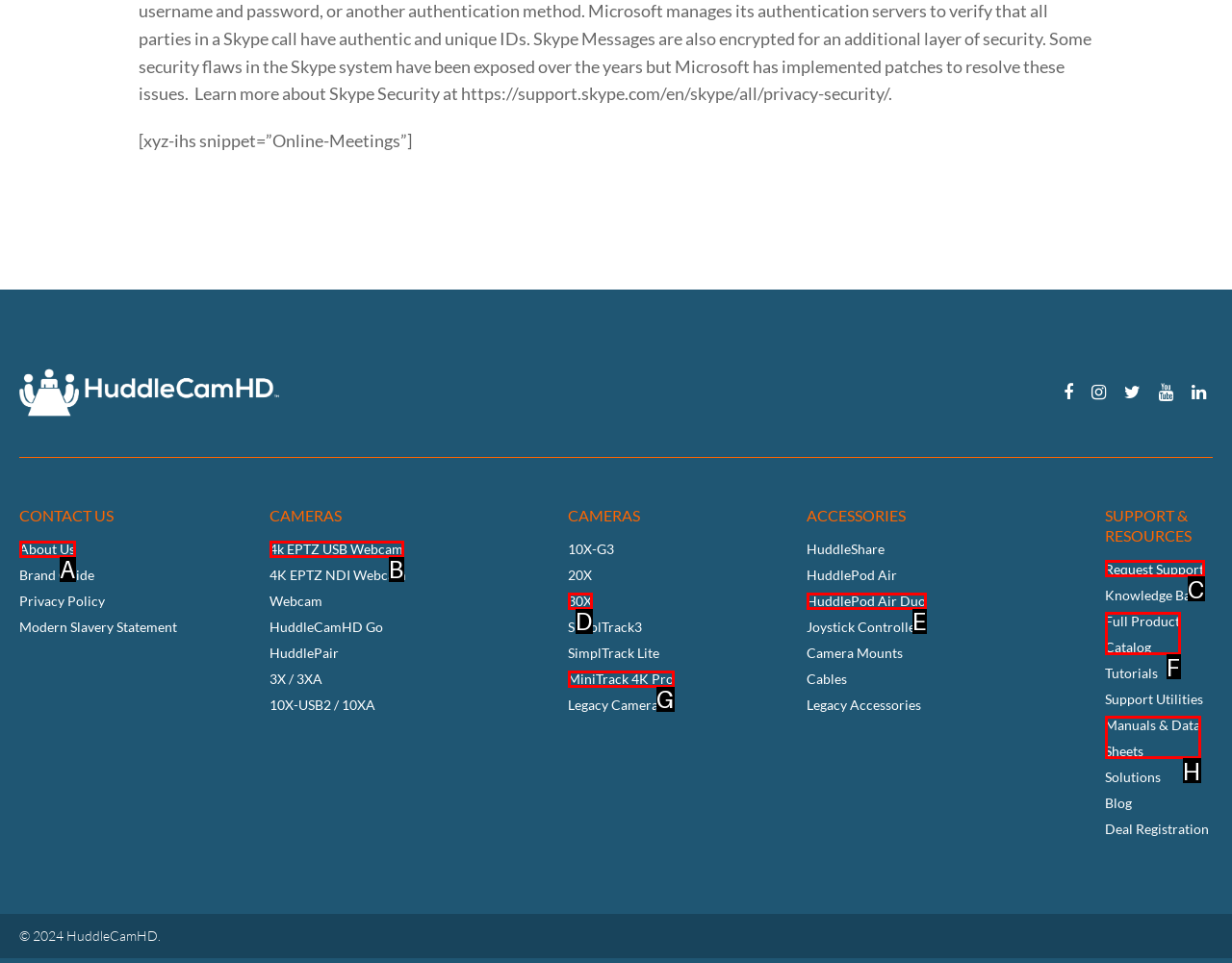Choose the HTML element that best fits the given description: About Us. Answer by stating the letter of the option.

A